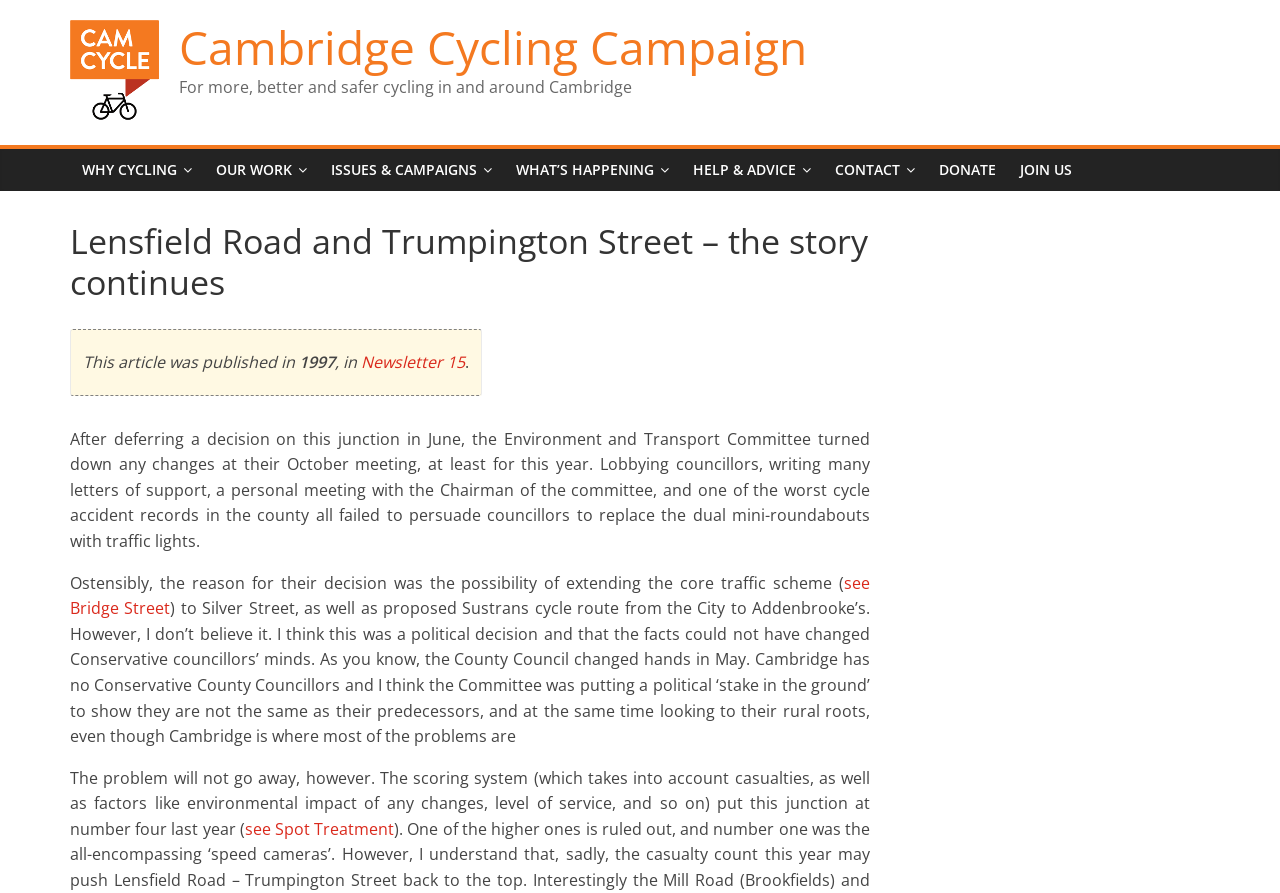Determine the bounding box coordinates of the clickable area required to perform the following instruction: "Search for a recipe". The coordinates should be represented as four float numbers between 0 and 1: [left, top, right, bottom].

None